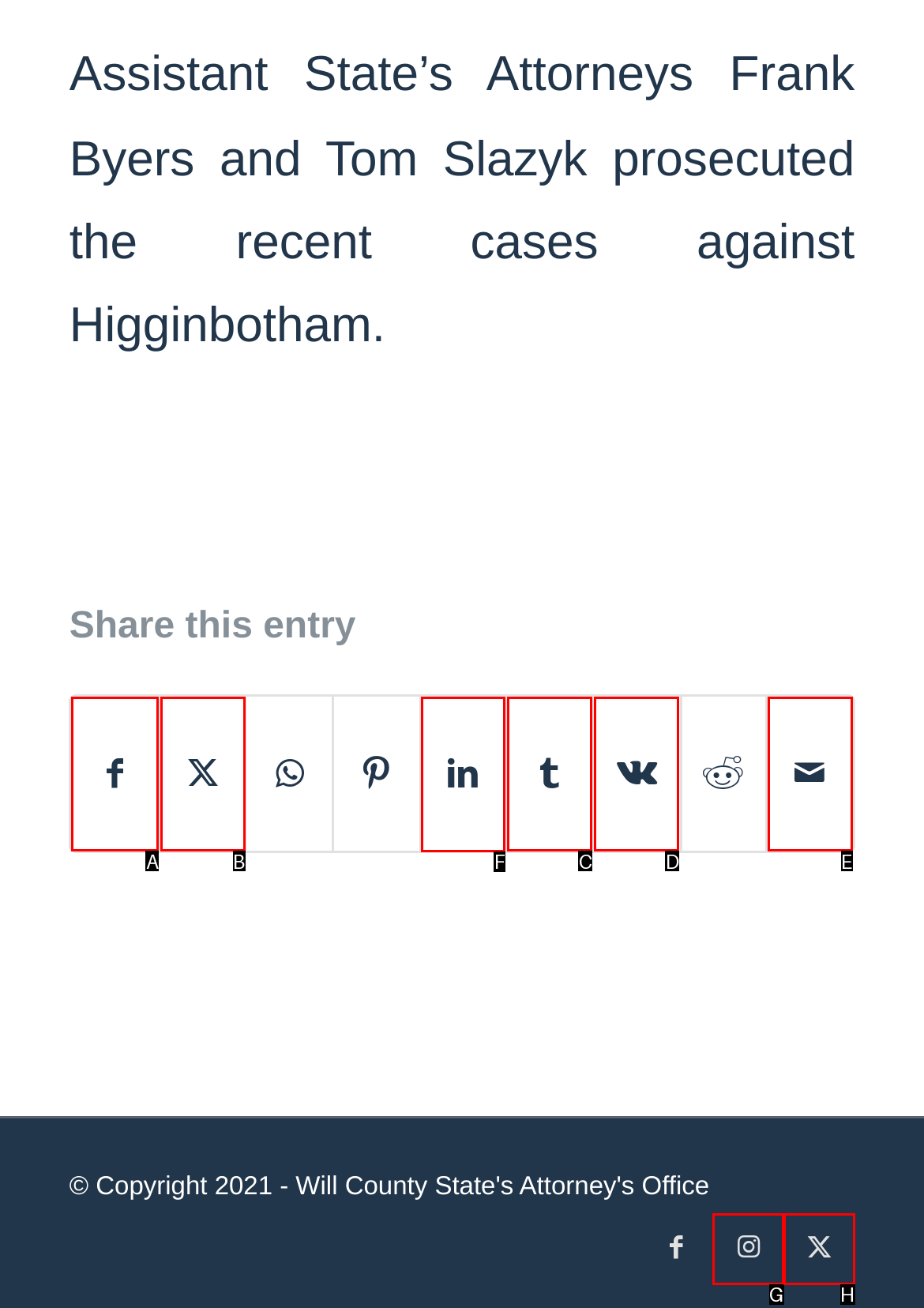Which option should be clicked to execute the following task: Share on LinkedIn? Respond with the letter of the selected option.

F